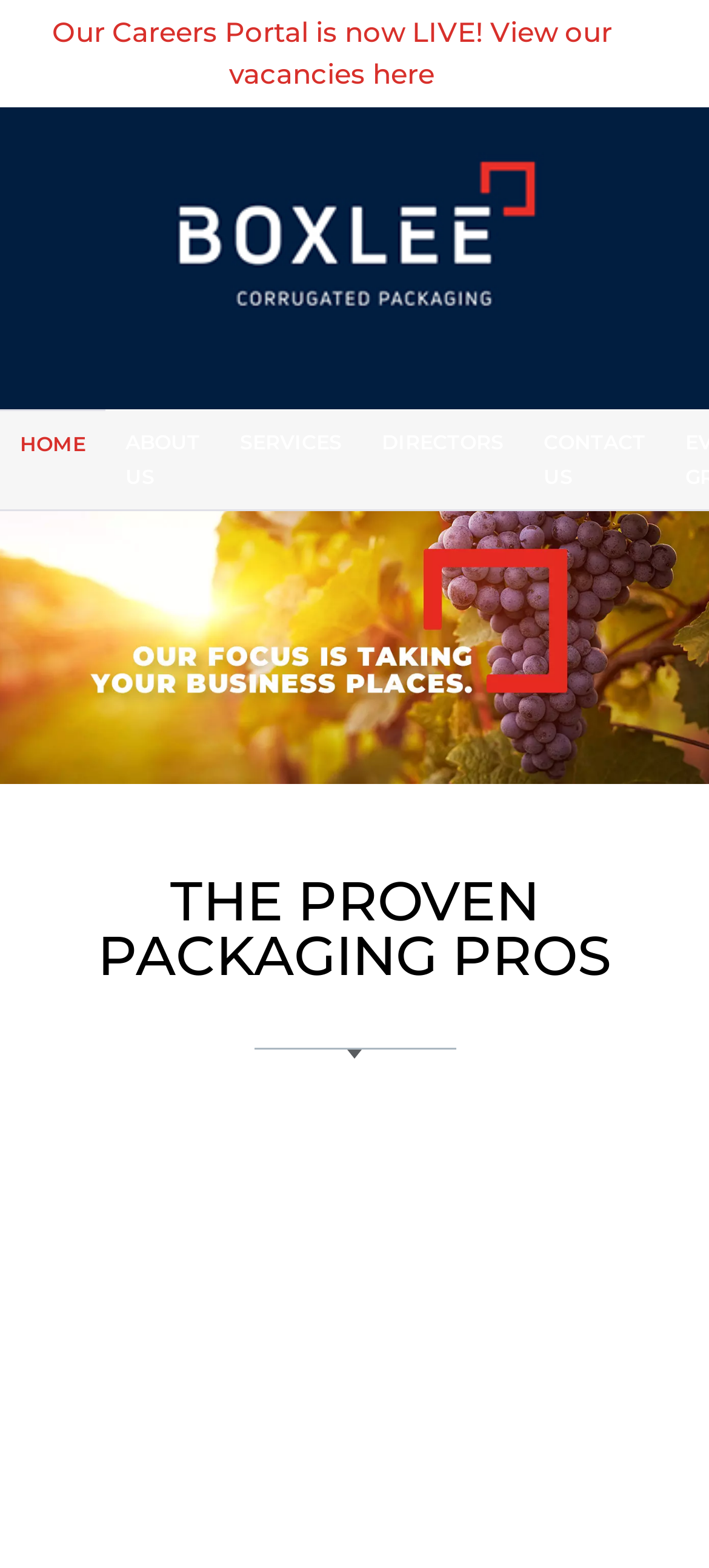Provide the bounding box coordinates for the specified HTML element described in this description: "alt="Boxlee"". The coordinates should be four float numbers ranging from 0 to 1, in the format [left, top, right, bottom].

[0.212, 0.184, 0.788, 0.232]